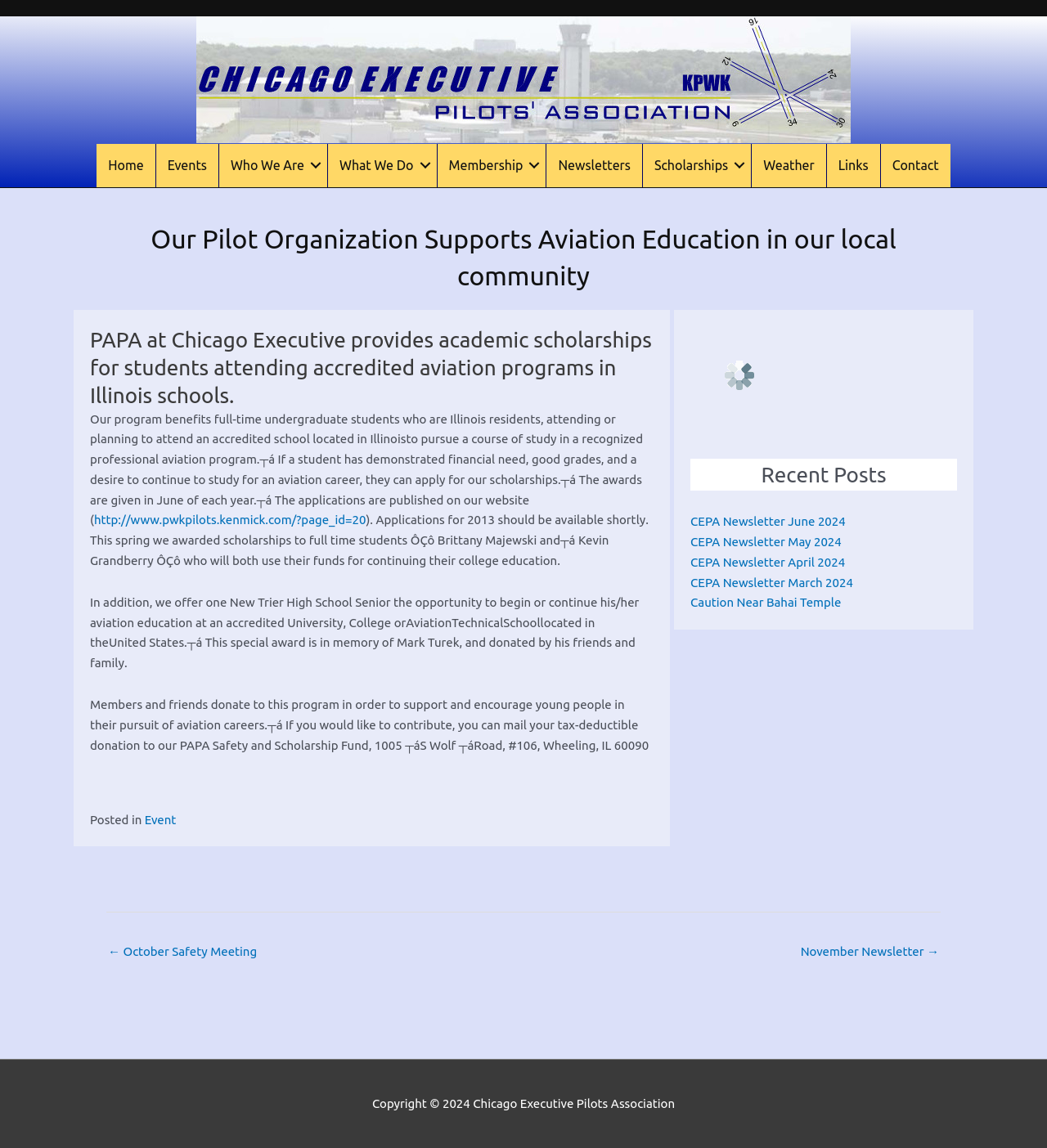Using details from the image, please answer the following question comprehensively:
What type of students can apply for scholarships?

According to the webpage, the program benefits full-time undergraduate students who are Illinois residents, attending or planning to attend an accredited school located in Illinois to pursue a course of study in a recognized professional aviation program.